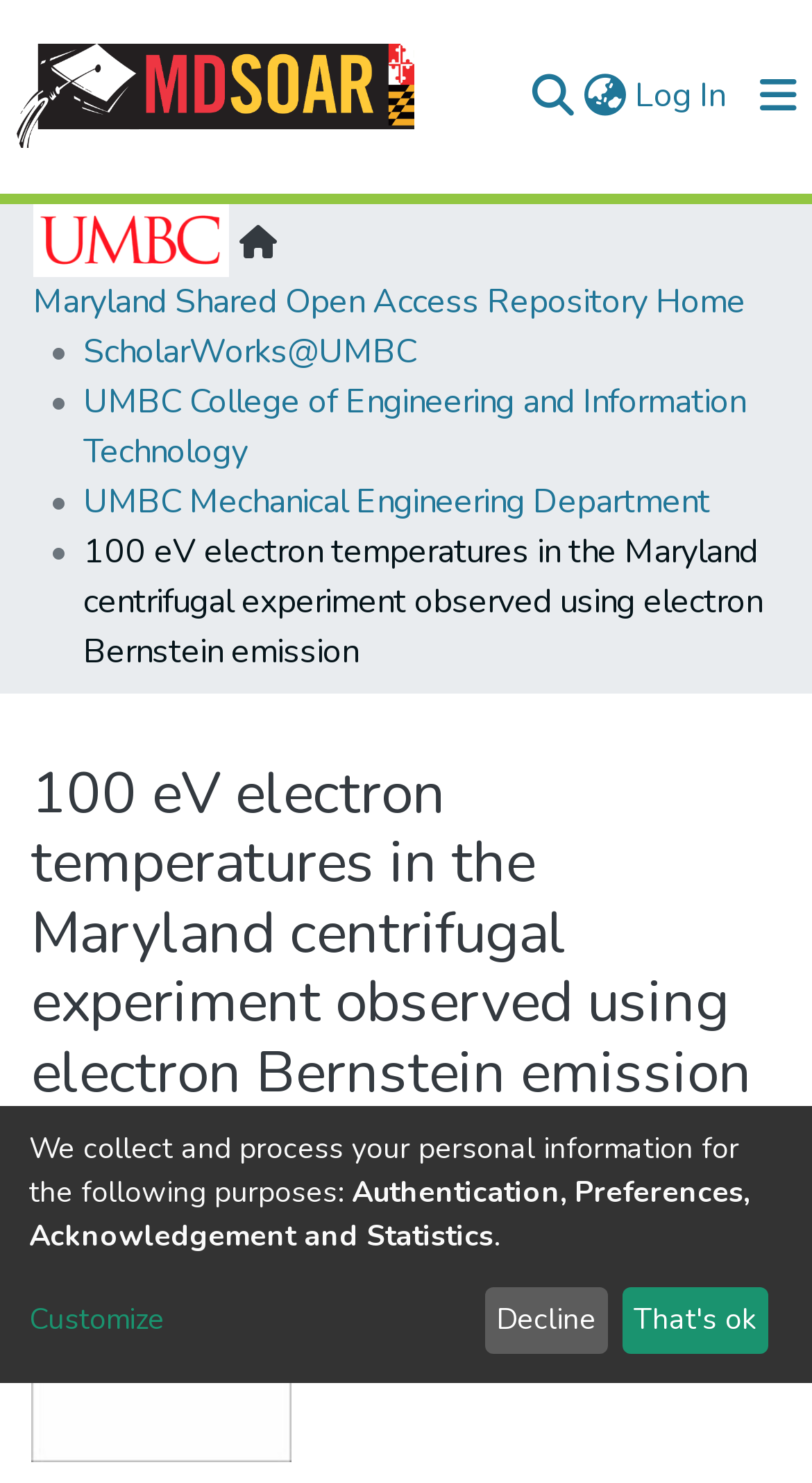Locate and extract the headline of this webpage.

100 eV electron temperatures in the Maryland centrifugal experiment observed using electron Bernstein emission